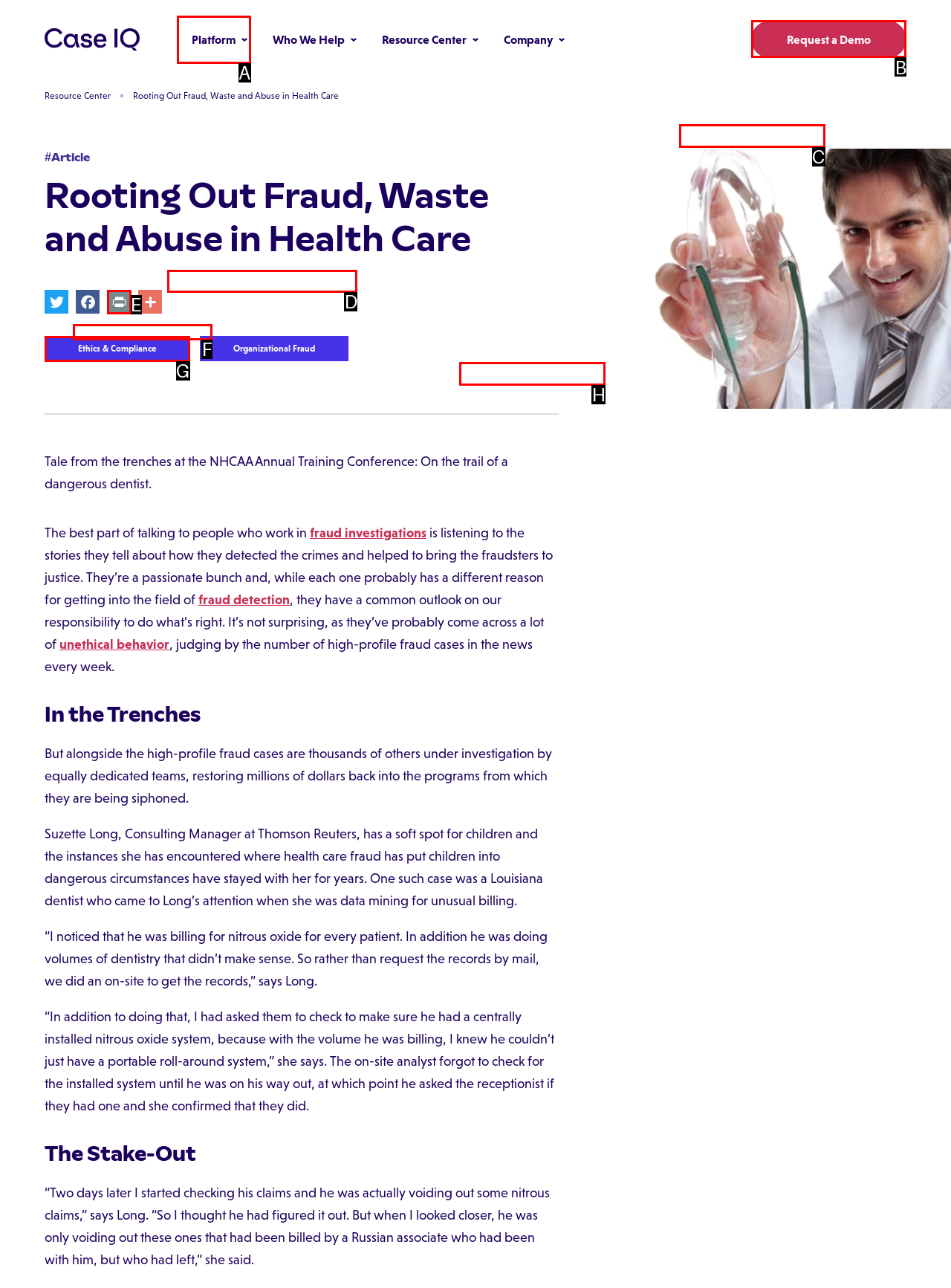Determine the letter of the UI element that will complete the task: Request a demo
Reply with the corresponding letter.

B